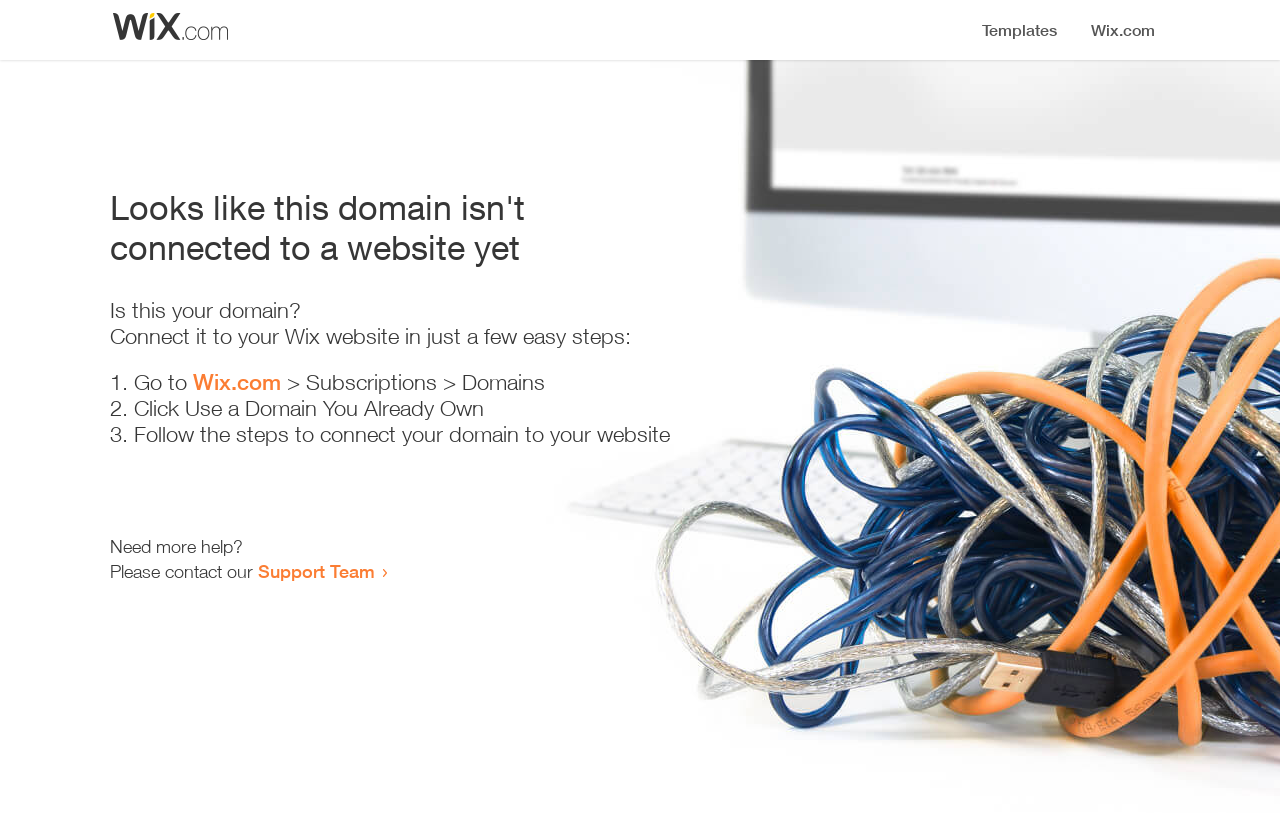Please answer the following question using a single word or phrase: 
What is the current state of the domain?

Not set up